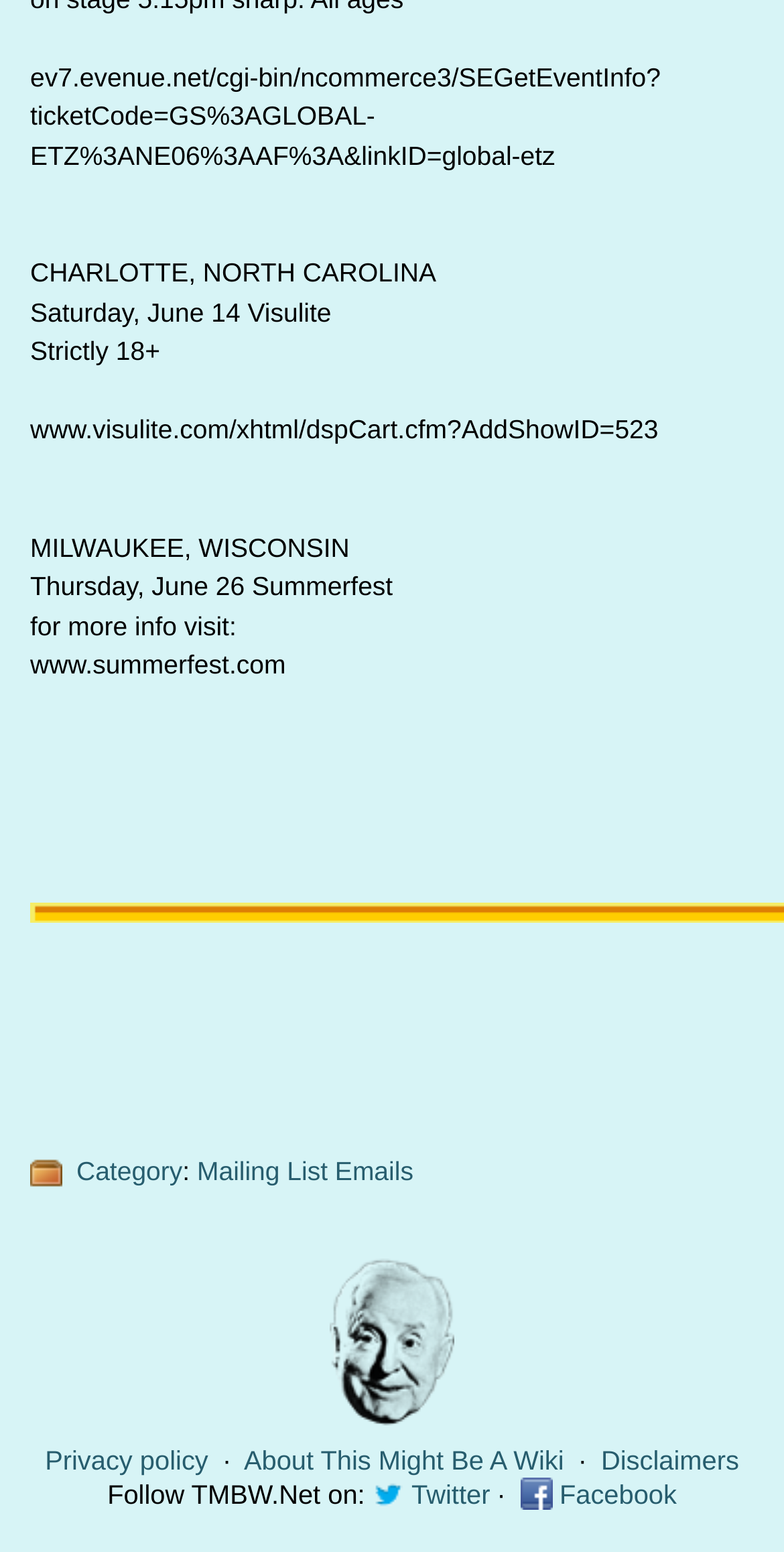Look at the image and give a detailed response to the following question: What is the website for more information about Summerfest?

I found the website for more information about Summerfest by looking at the text 'for more info visit:' and the following link 'www.summerfest.com', which suggests that this is the website for more information about Summerfest.